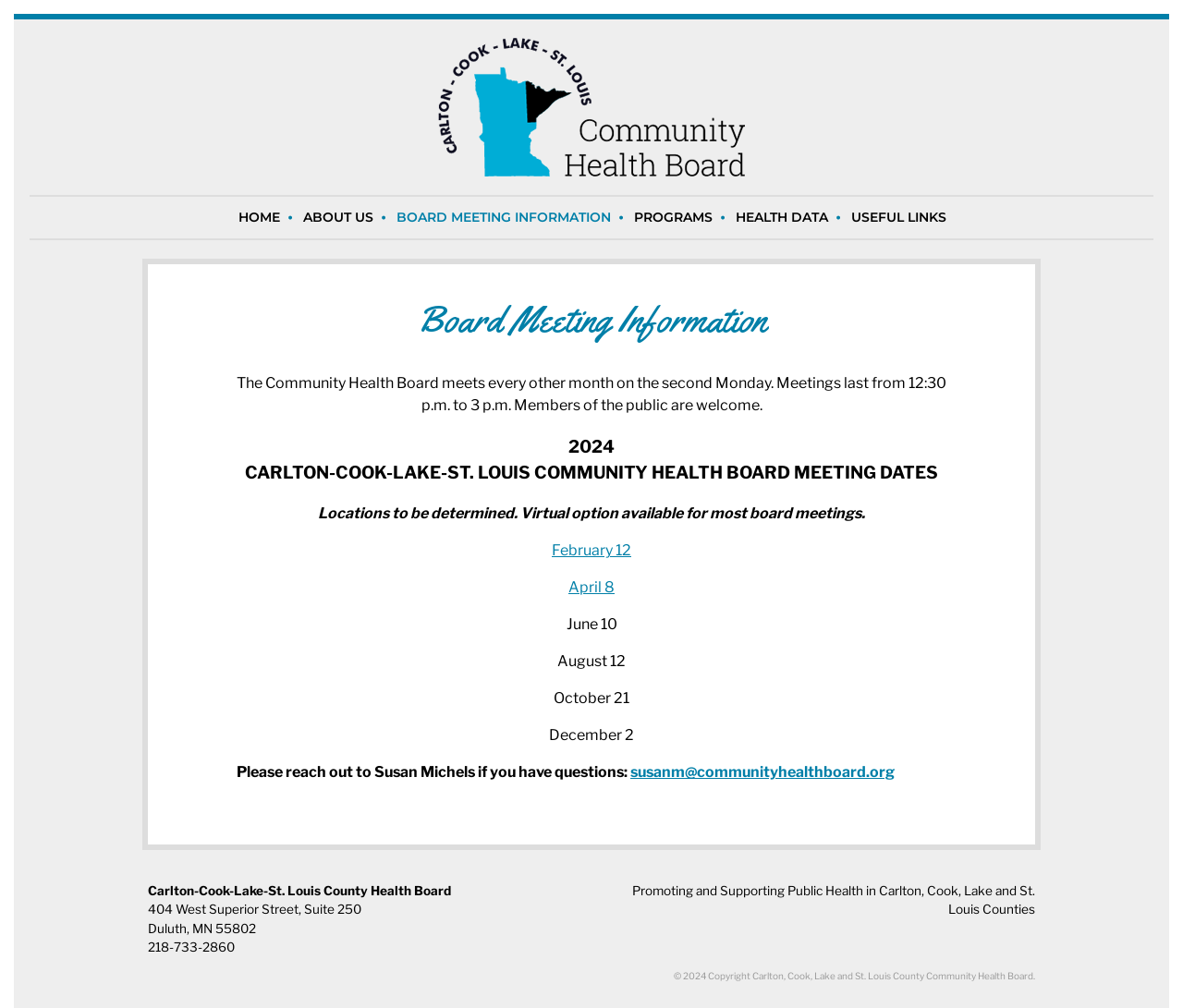Please identify the bounding box coordinates of the area that needs to be clicked to follow this instruction: "Click susanm@communityhealthboard.org".

[0.533, 0.757, 0.756, 0.775]